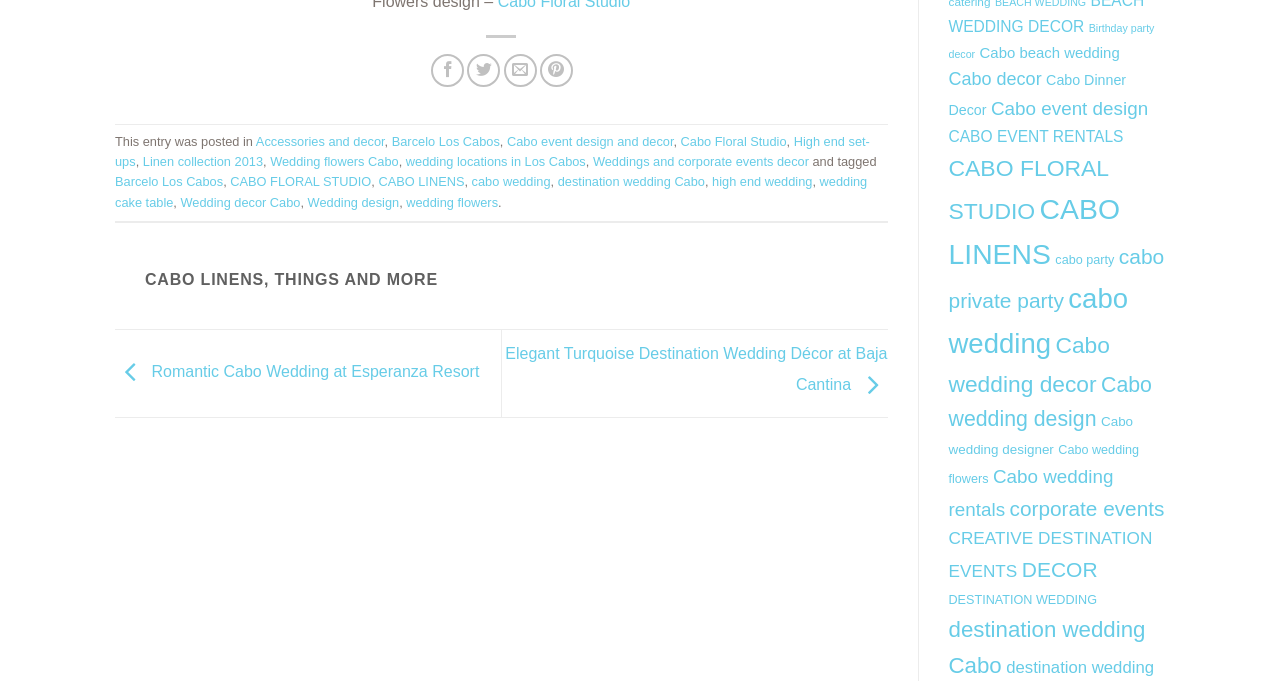Provide the bounding box for the UI element matching this description: "DECOR".

[0.798, 0.819, 0.857, 0.853]